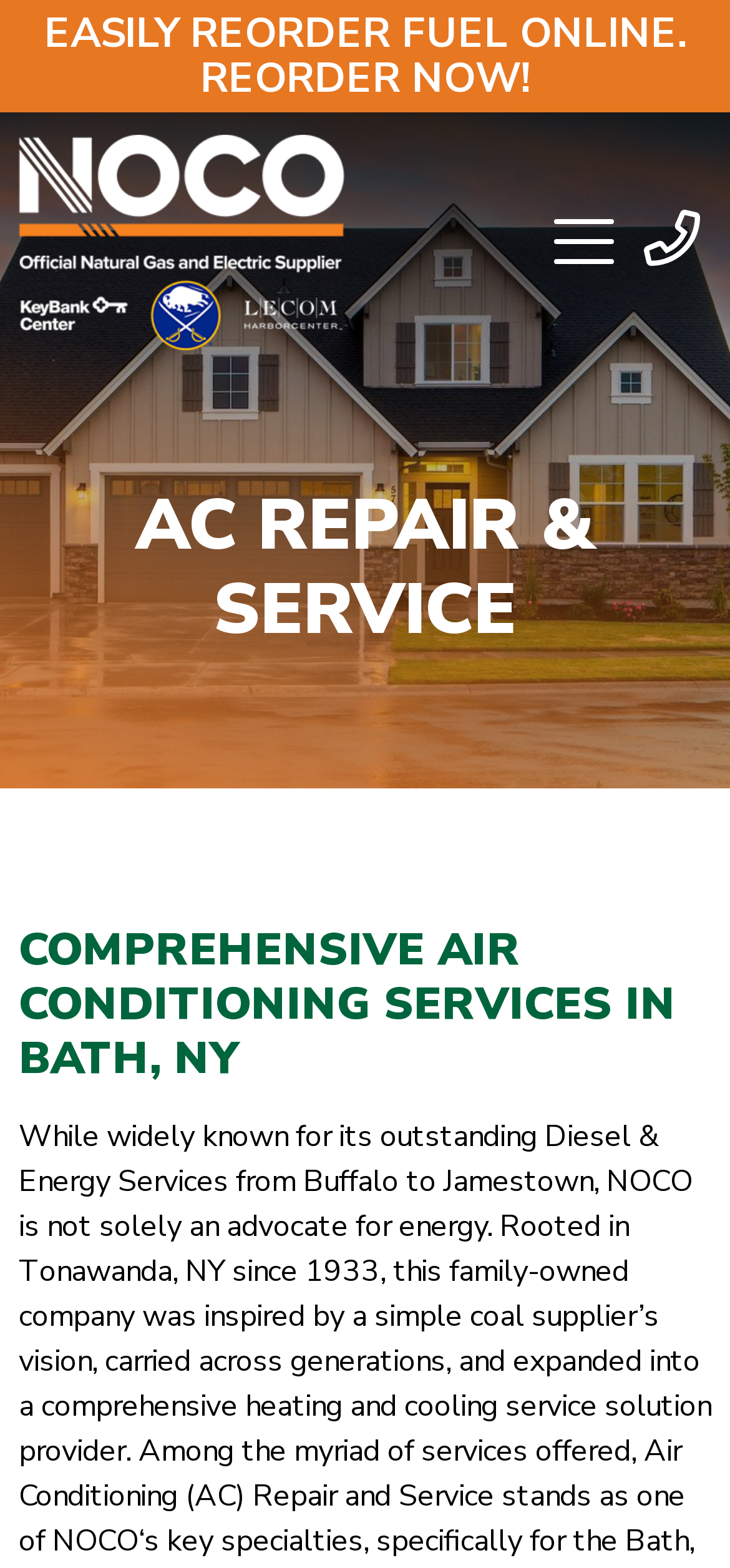What is the primary service offered?
Give a single word or phrase answer based on the content of the image.

AC Repair & Service